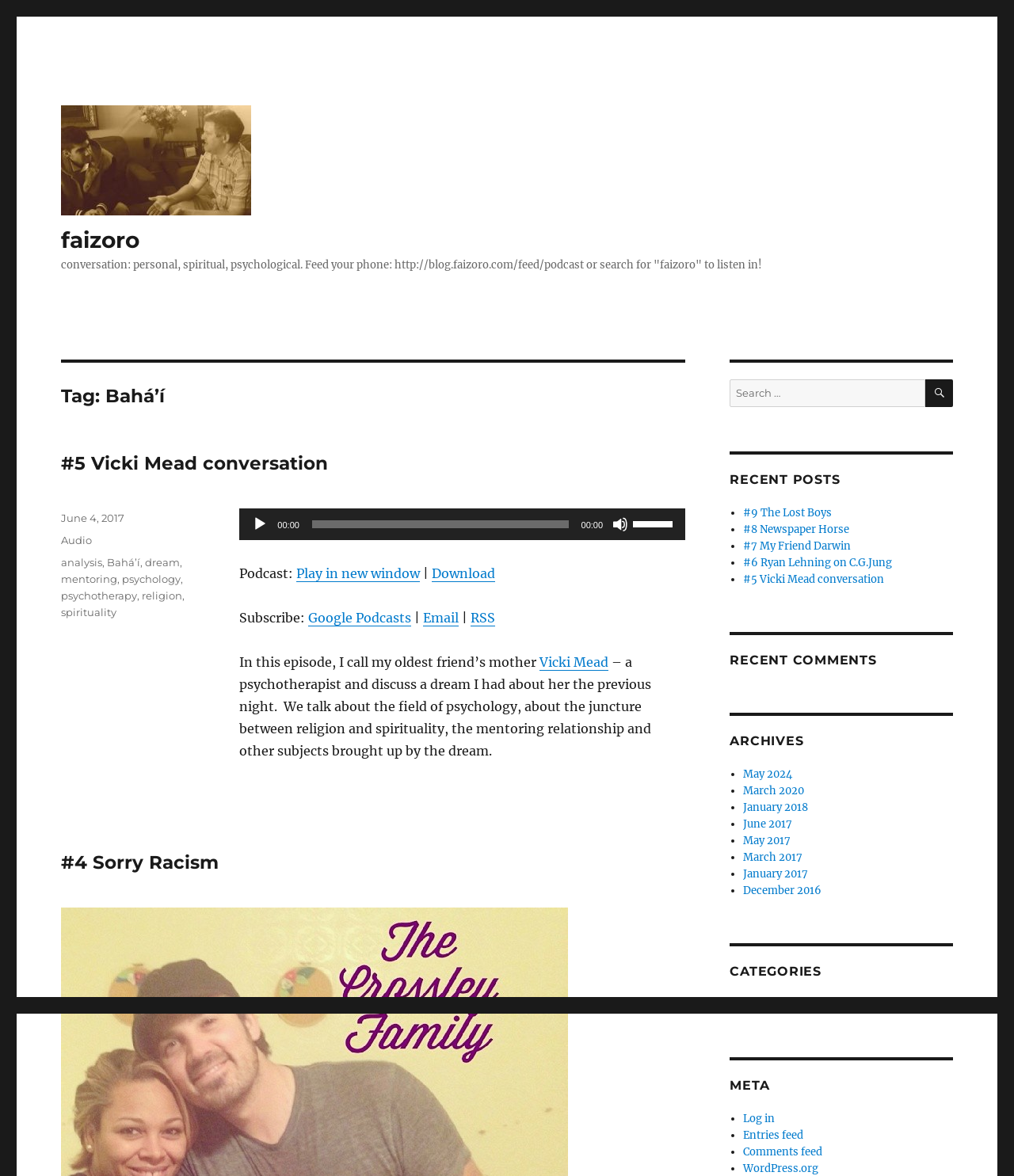Answer with a single word or phrase: 
What is the date of the podcast?

June 4, 2017